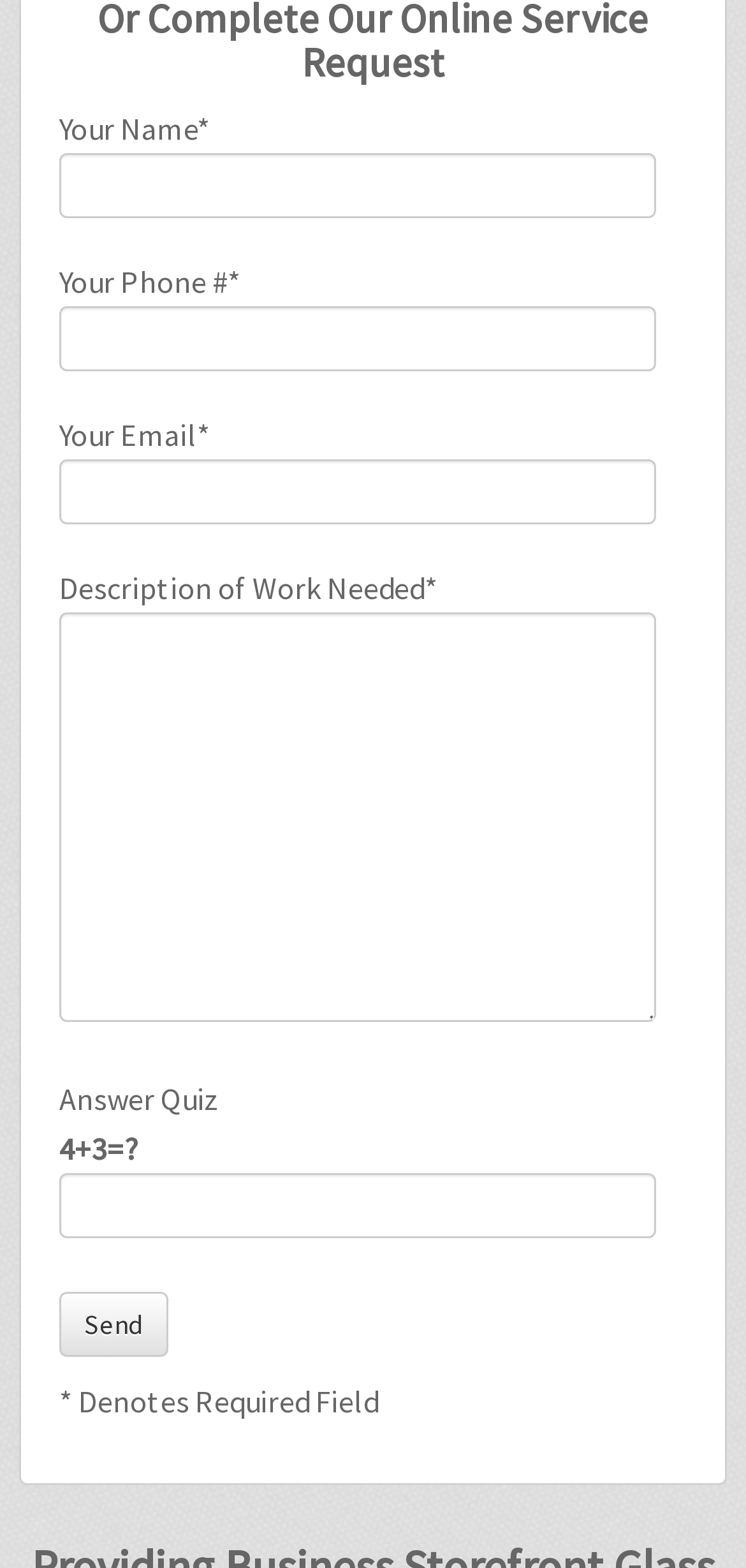What is the purpose of the quiz?
Based on the image, please offer an in-depth response to the question.

The quiz is likely used to prevent spam submissions by requiring users to answer a simple math question, '4+3=?', before submitting the form.